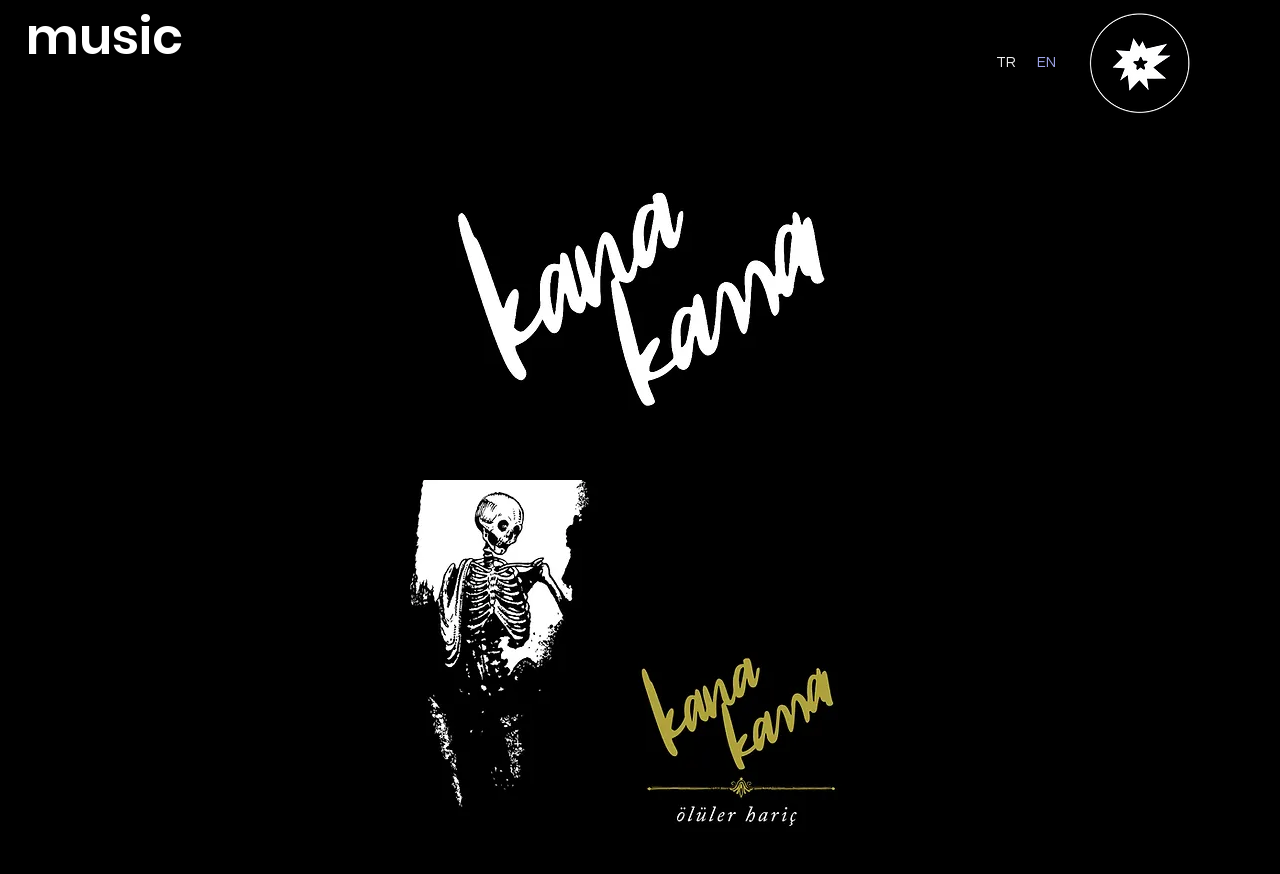Is there an image below the logo?
Please provide a comprehensive answer based on the information in the image.

I compared the y1 coordinates of the logo image and the 'kanakana logo.jpg' image. Since the y1 coordinate of the 'kanakana logo.jpg' image is larger, it is located below the logo image.